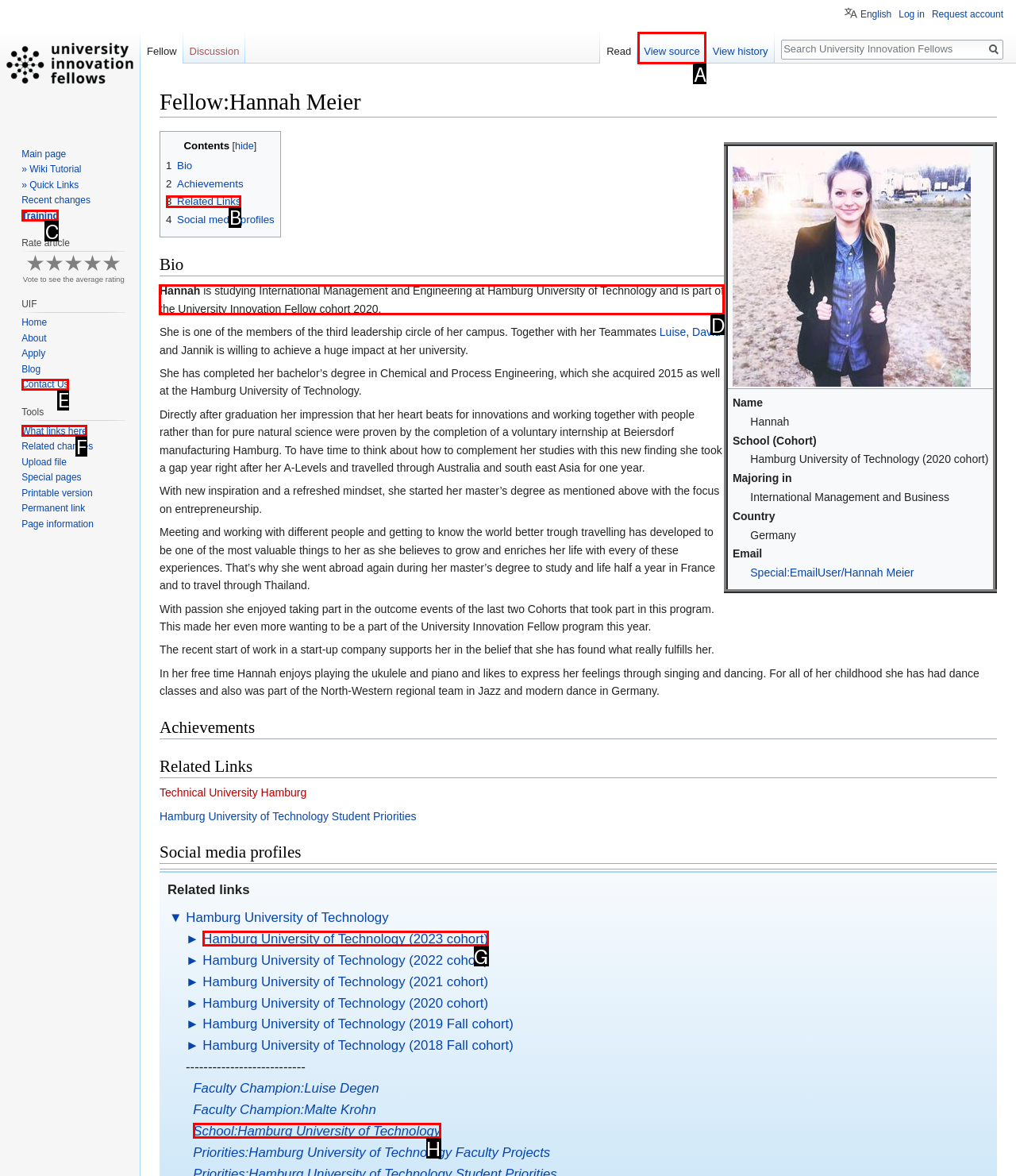Pick the option that should be clicked to perform the following task: Read Hannah's bio
Answer with the letter of the selected option from the available choices.

D